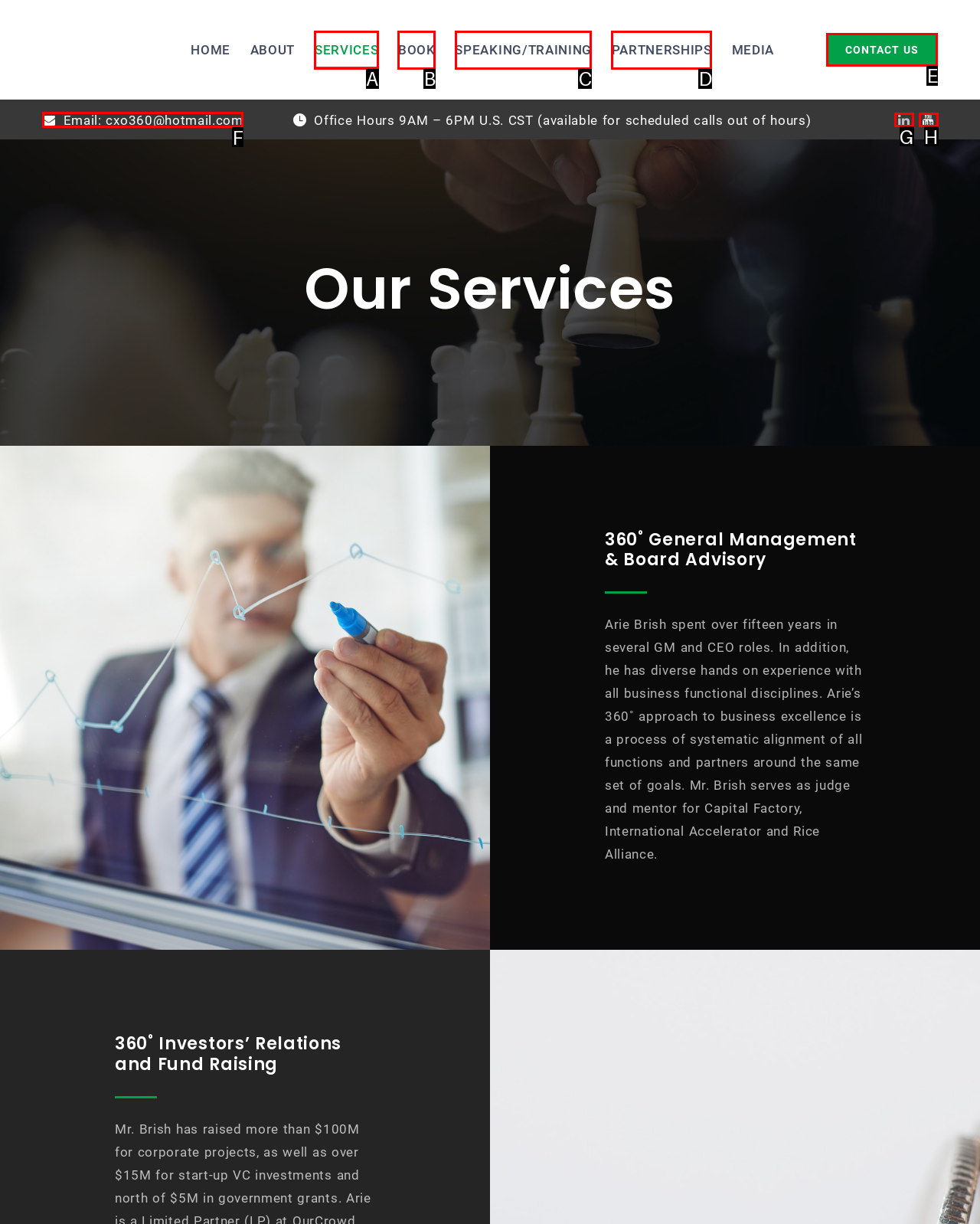Determine the letter of the element I should select to fulfill the following instruction: contact us. Just provide the letter.

E